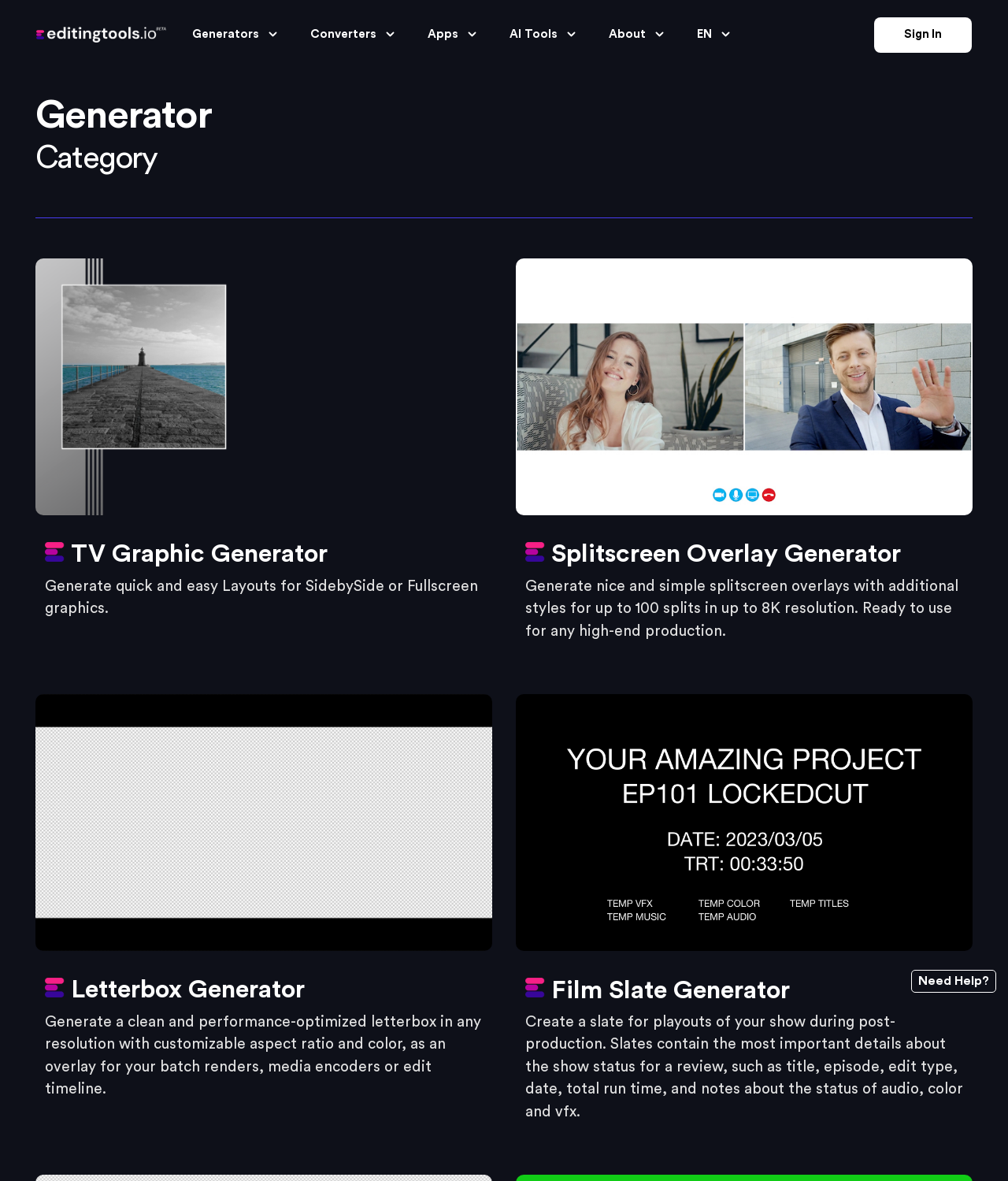Given the element description, predict the bounding box coordinates in the format (top-left x, top-left y, bottom-right x, bottom-right y), using floating point numbers between 0 and 1: Pro Service

[0.483, 0.188, 0.549, 0.199]